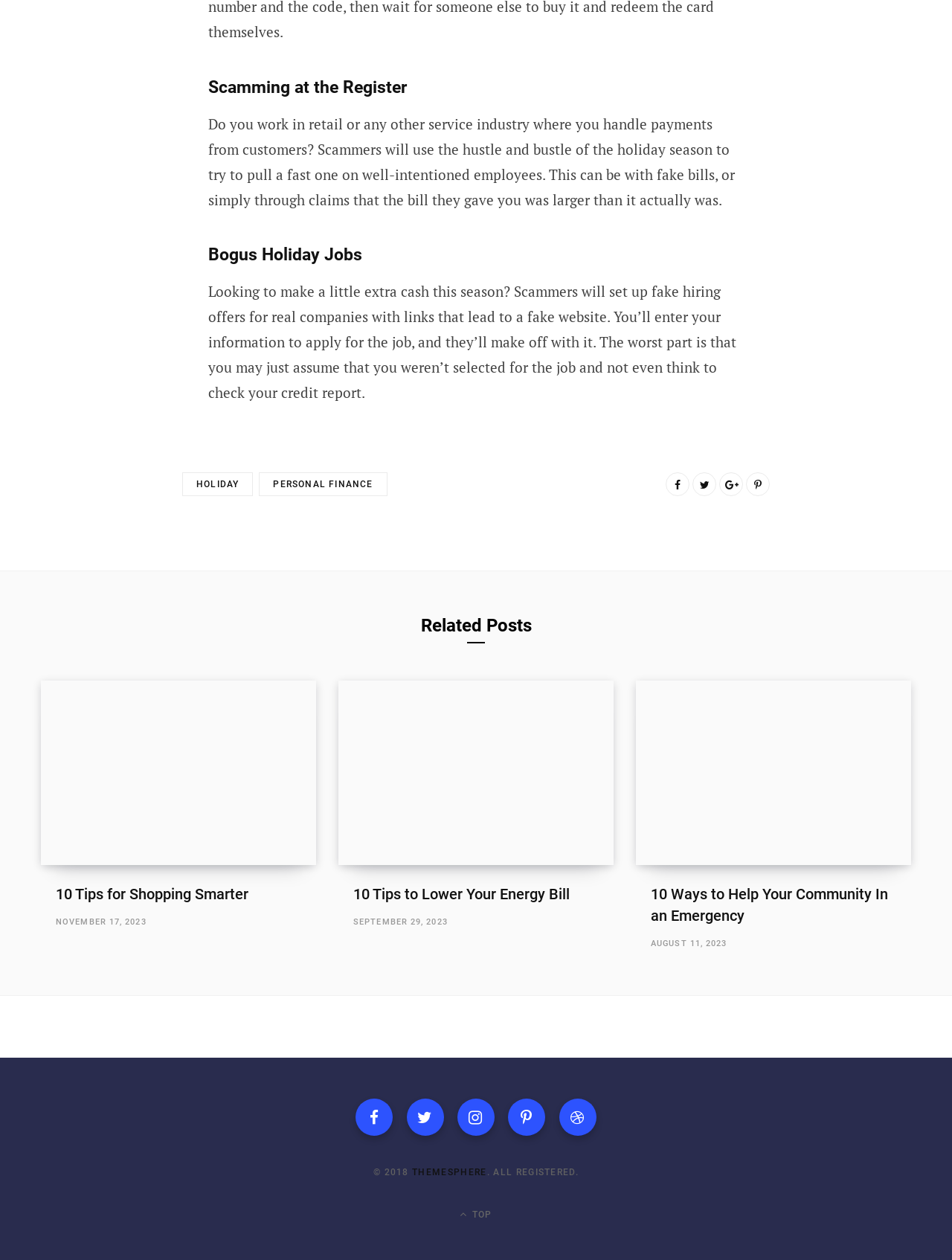Identify the bounding box coordinates for the element that needs to be clicked to fulfill this instruction: "Go to the top of the page". Provide the coordinates in the format of four float numbers between 0 and 1: [left, top, right, bottom].

[0.07, 0.957, 0.93, 0.971]